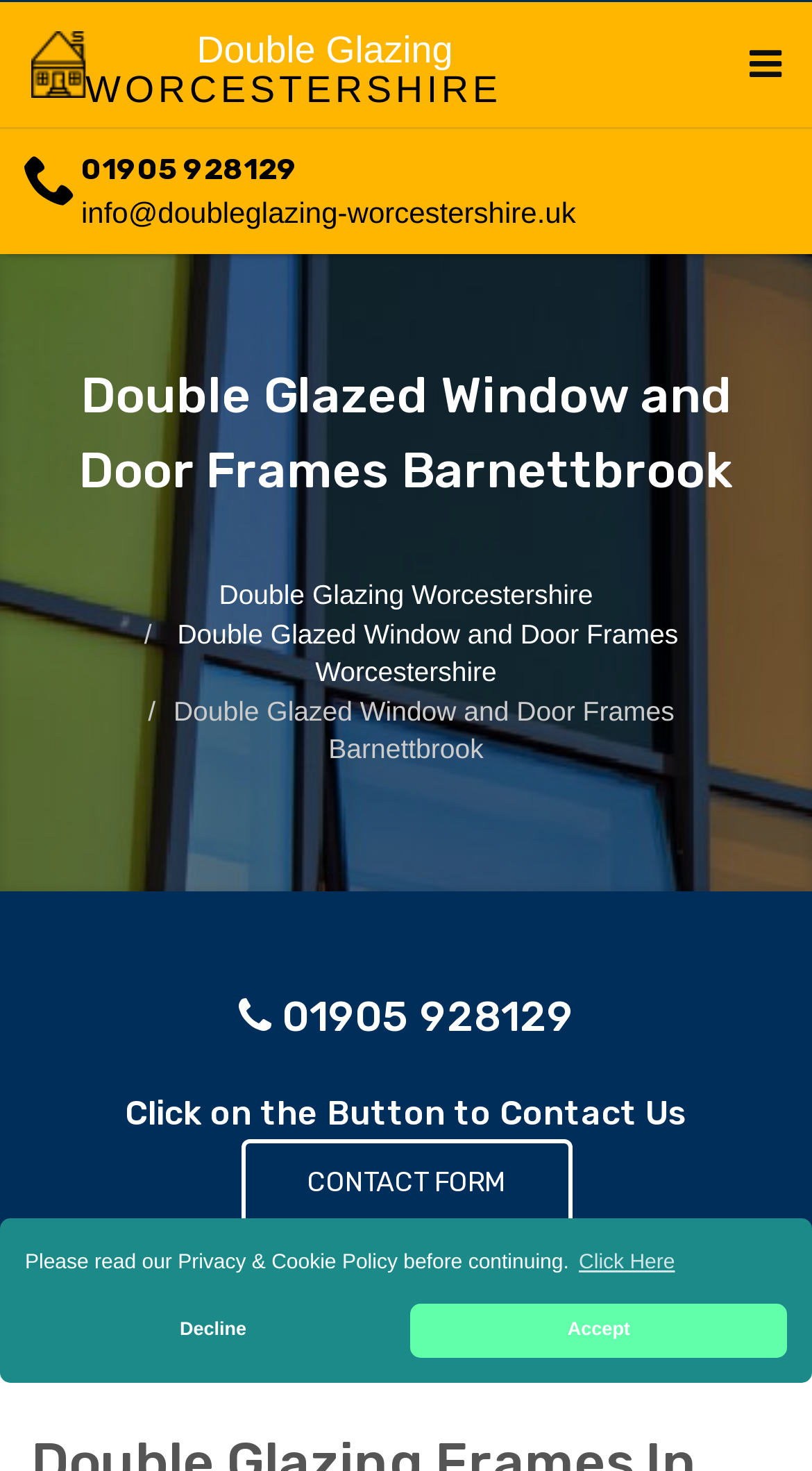What is the phone number to contact? Based on the image, give a response in one word or a short phrase.

01905 928129